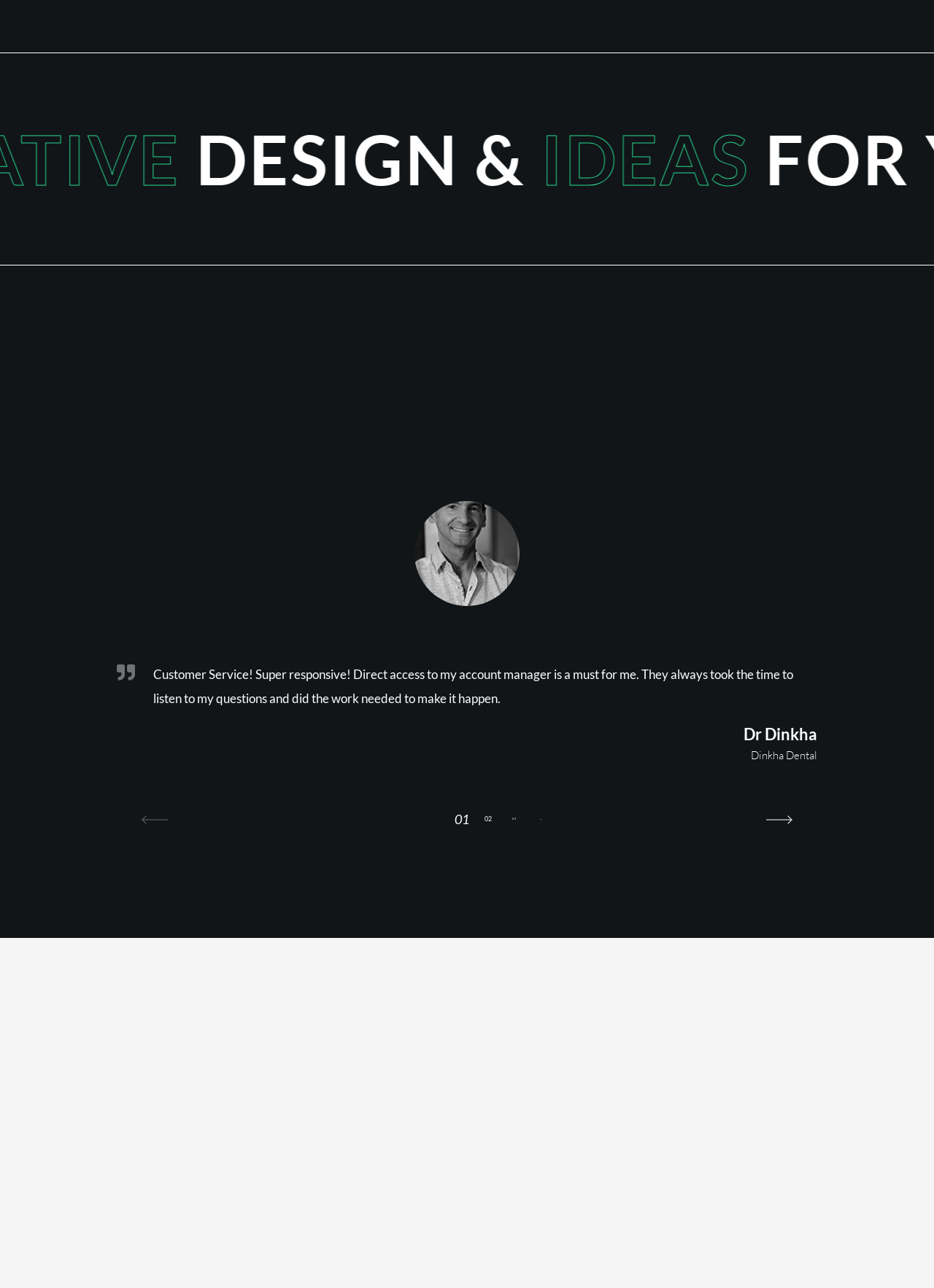Locate the bounding box coordinates of the segment that needs to be clicked to meet this instruction: "View client's feedback".

[0.125, 0.291, 0.875, 0.328]